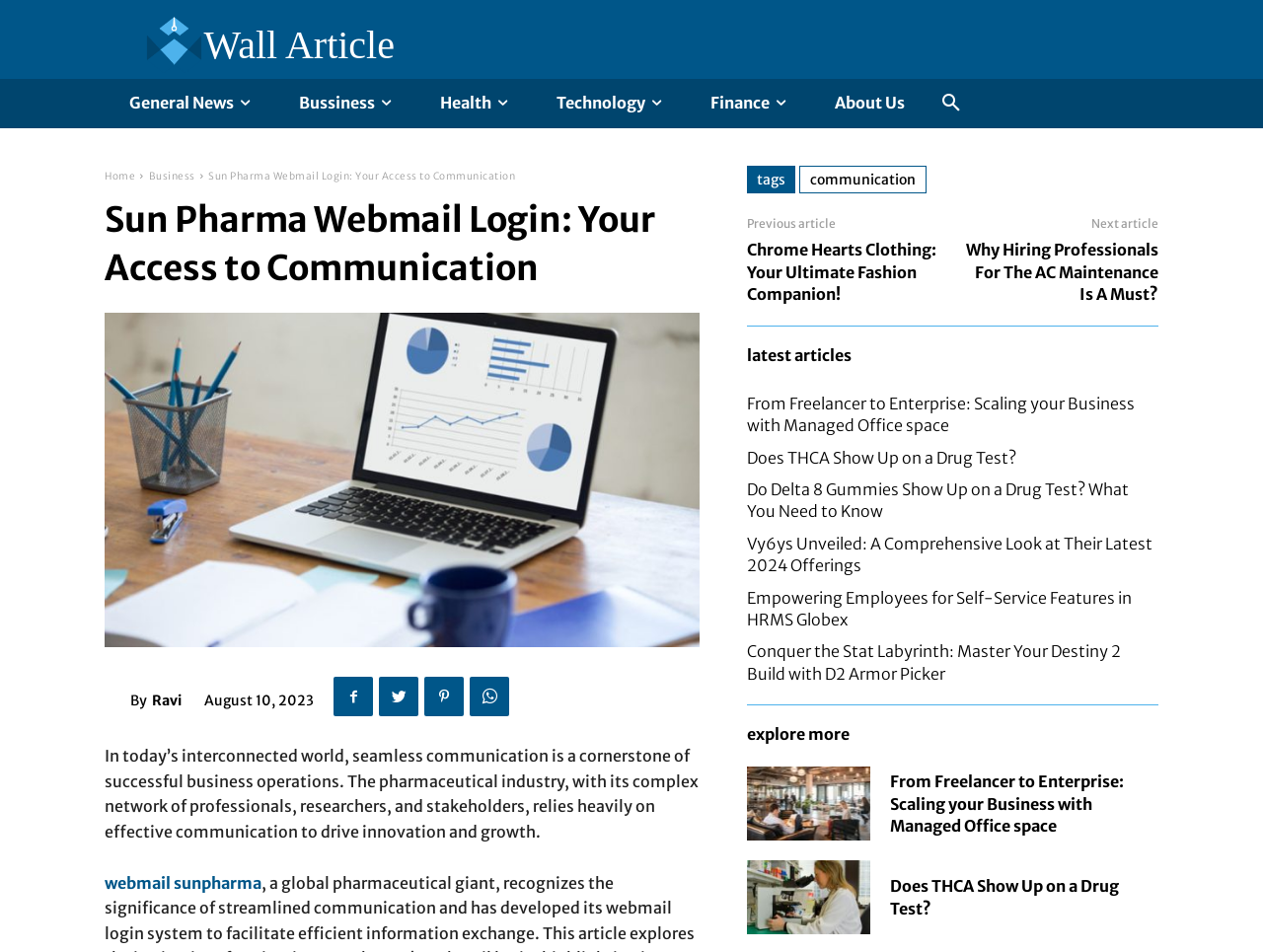Locate the bounding box coordinates of the element I should click to achieve the following instruction: "Search for something".

[0.736, 0.086, 0.77, 0.132]